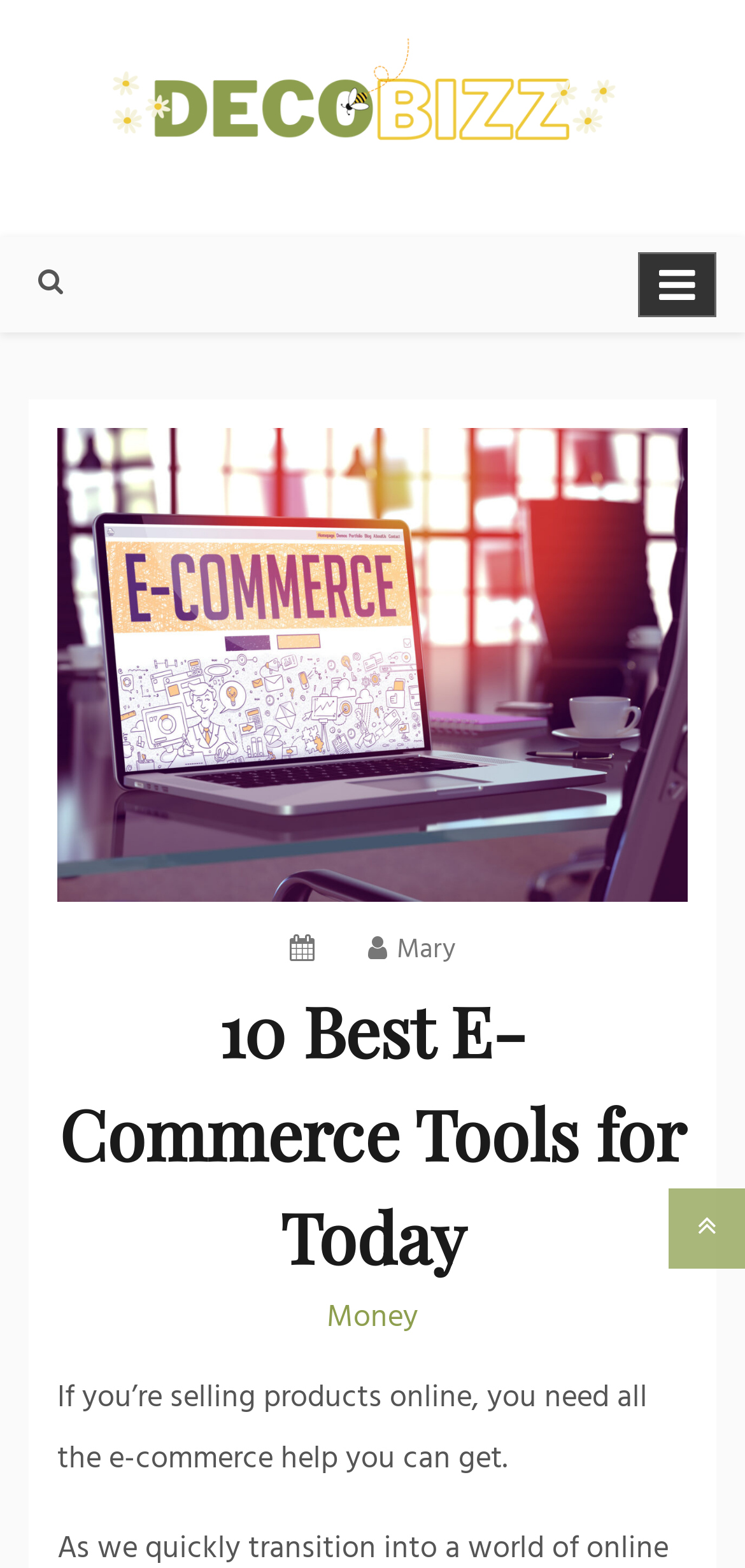Identify the bounding box of the HTML element described here: "parent_node: DecoBizz Lifestyle Blog". Provide the coordinates as four float numbers between 0 and 1: [left, top, right, bottom].

[0.038, 0.024, 0.962, 0.127]